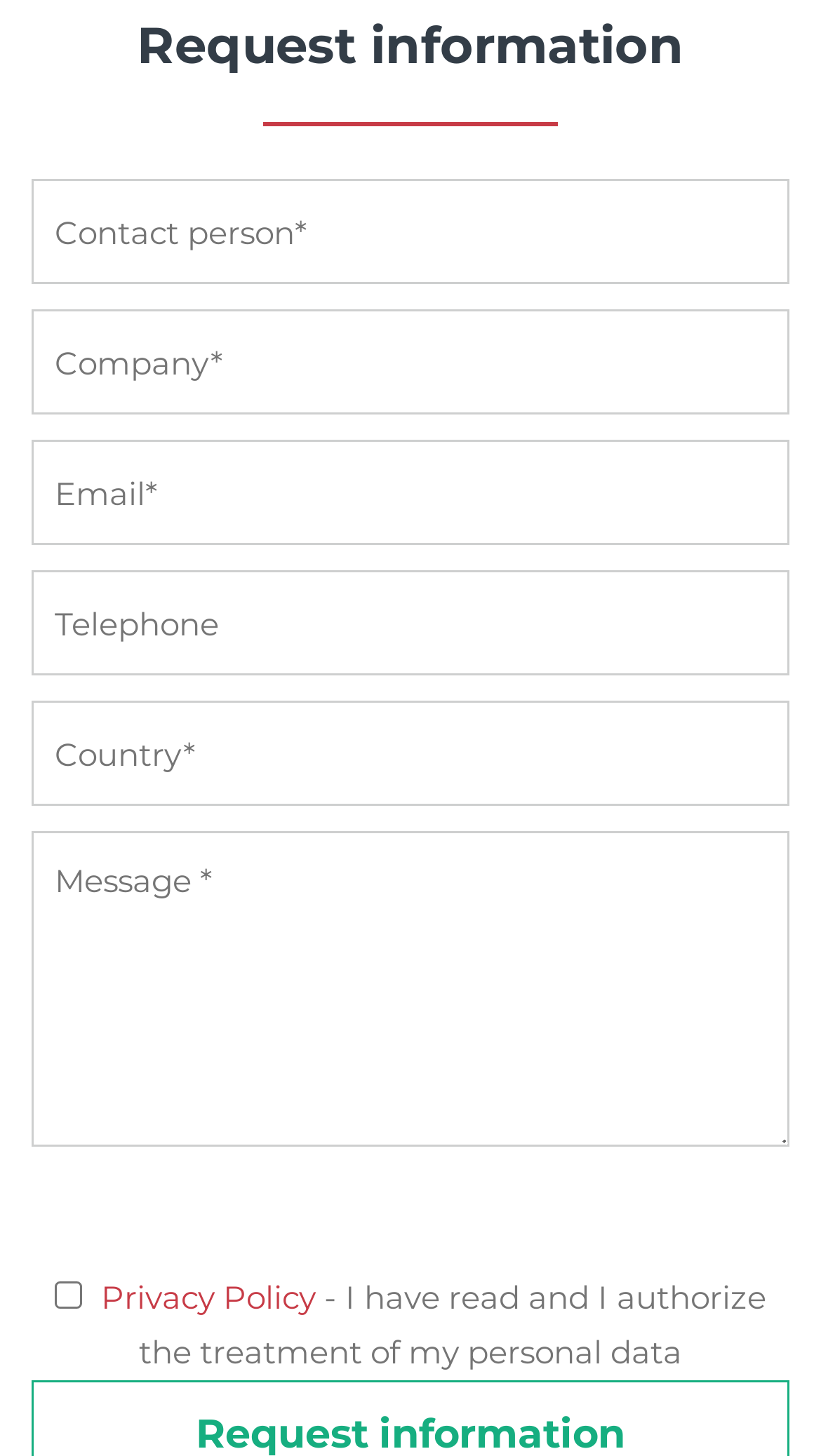Extract the bounding box of the UI element described as: "name="telefono" placeholder="Telephone"".

[0.038, 0.392, 0.962, 0.464]